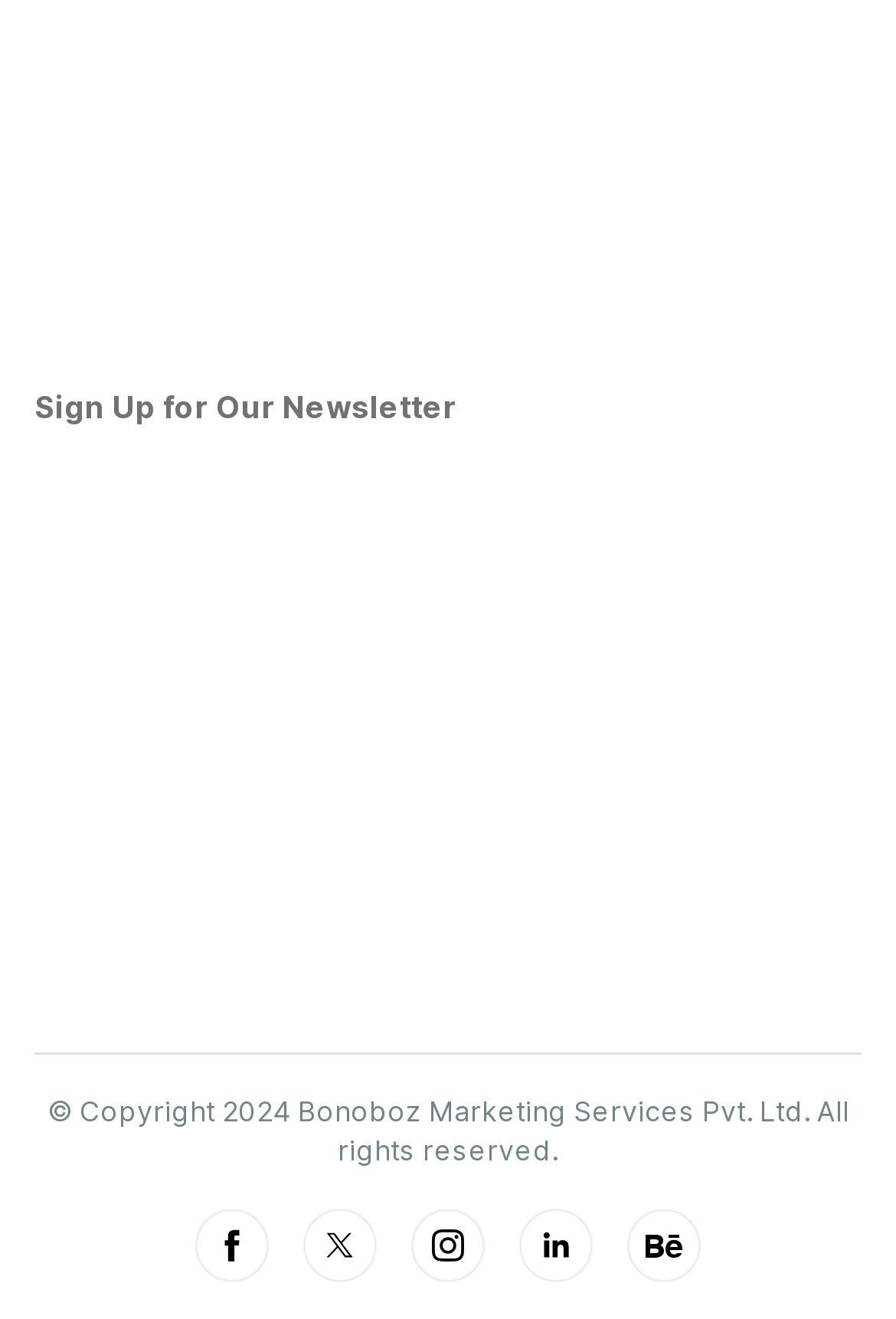Carefully examine the image and provide an in-depth answer to the question: How many social media links are there?

I counted the number of social media links at the bottom of the webpage, which are Facebook, Twitter, Instagram, LinkedIn, and Behance.